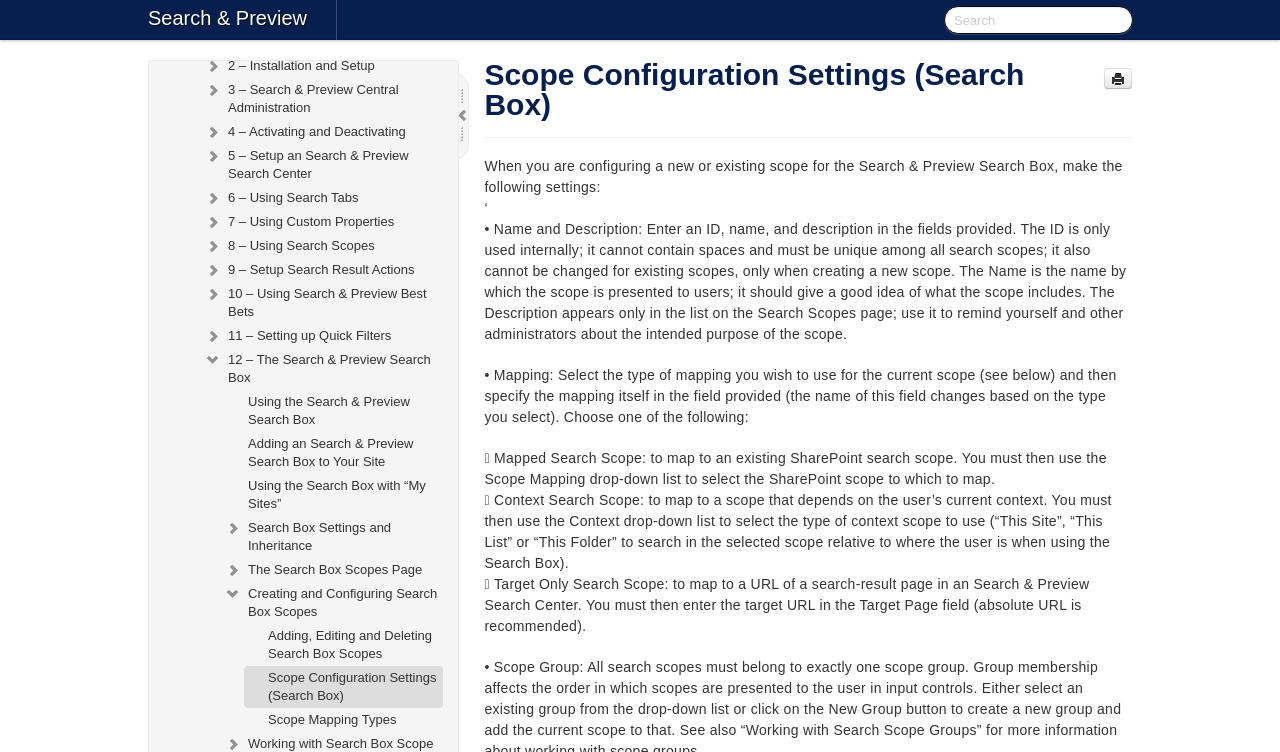Locate the bounding box coordinates of the element to click to perform the following action: 'Enter search query in the 'Search' textbox'. The coordinates should be given as four float values between 0 and 1, in the form of [left, top, right, bottom].

[0.738, 0.008, 0.885, 0.045]